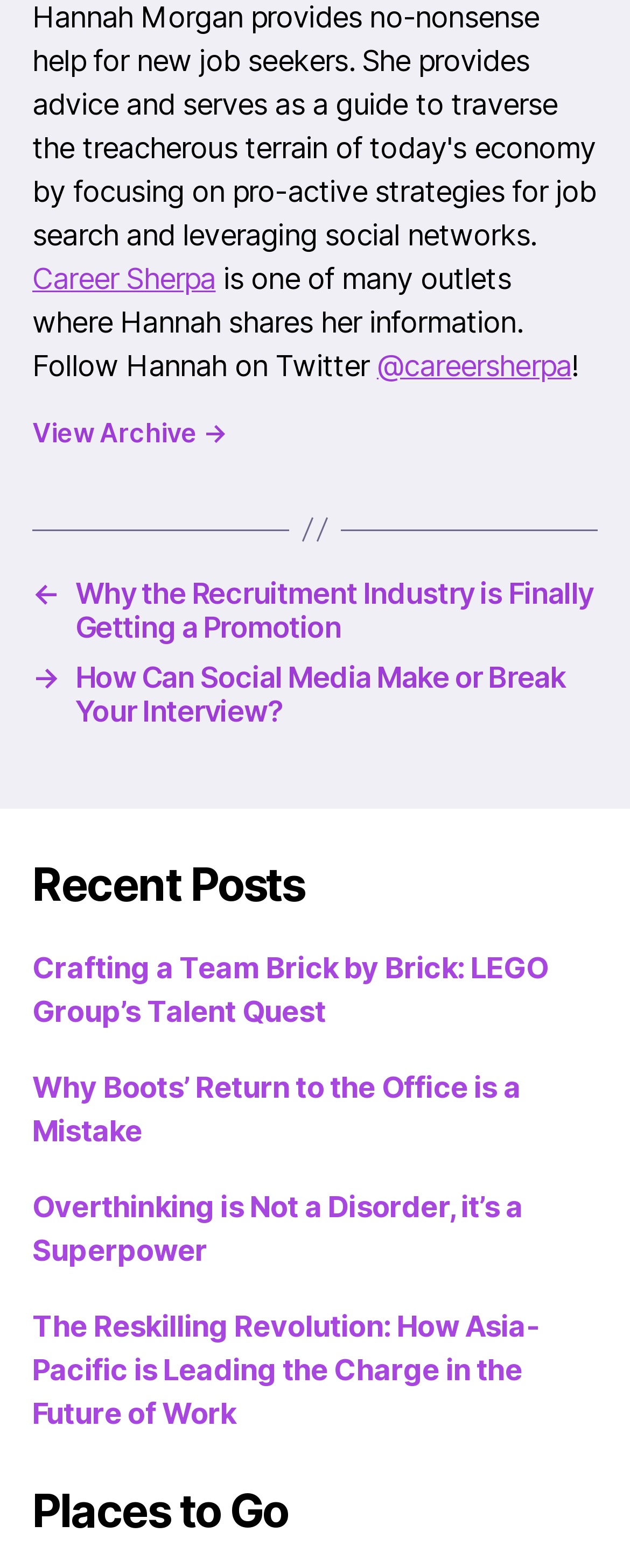Can you show the bounding box coordinates of the region to click on to complete the task described in the instruction: "View Archive"?

[0.051, 0.266, 0.949, 0.286]